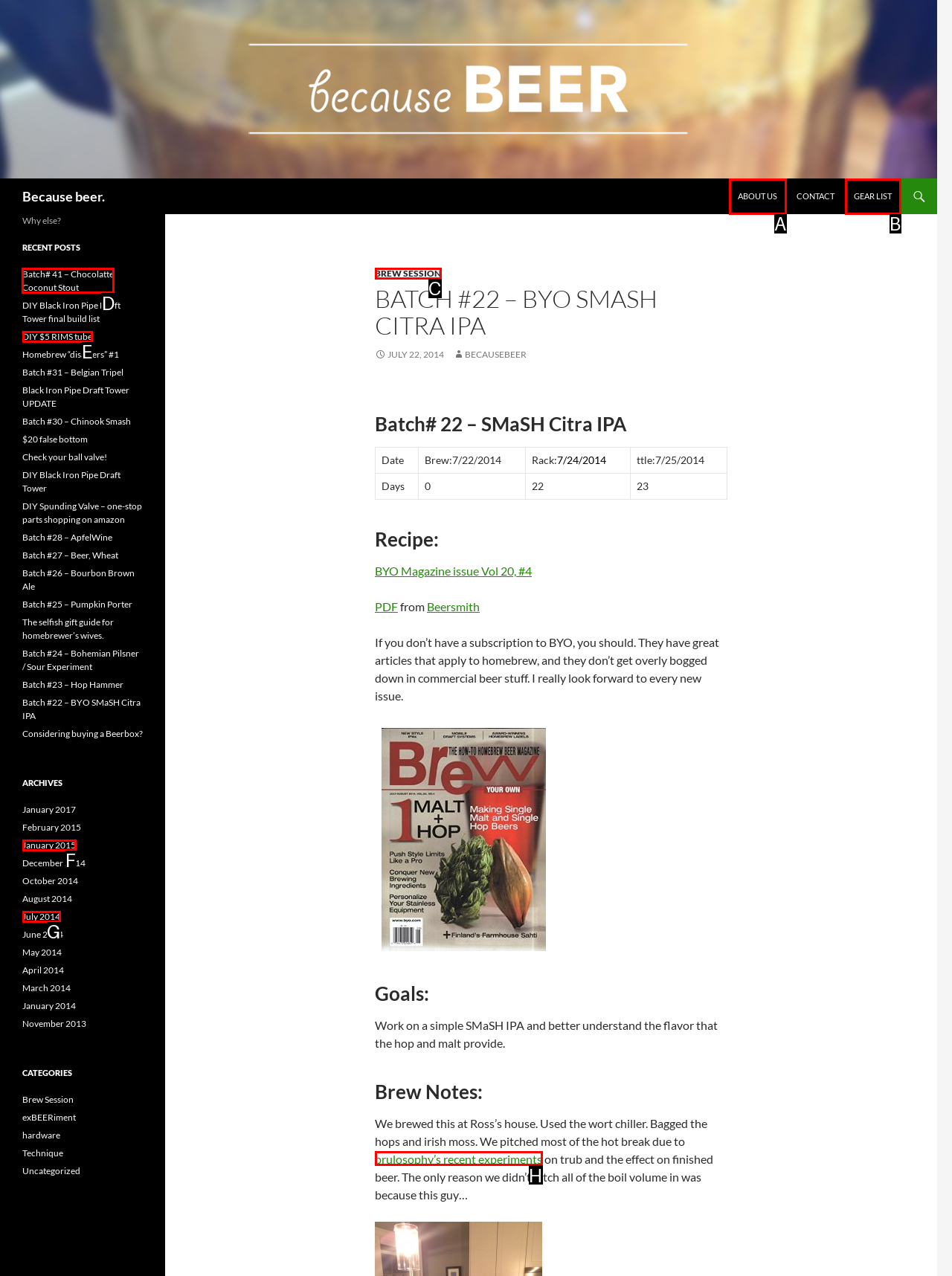Please indicate which option's letter corresponds to the task: Click on 'Batch# 41 – Chocolatte Coconut Stout' by examining the highlighted elements in the screenshot.

D